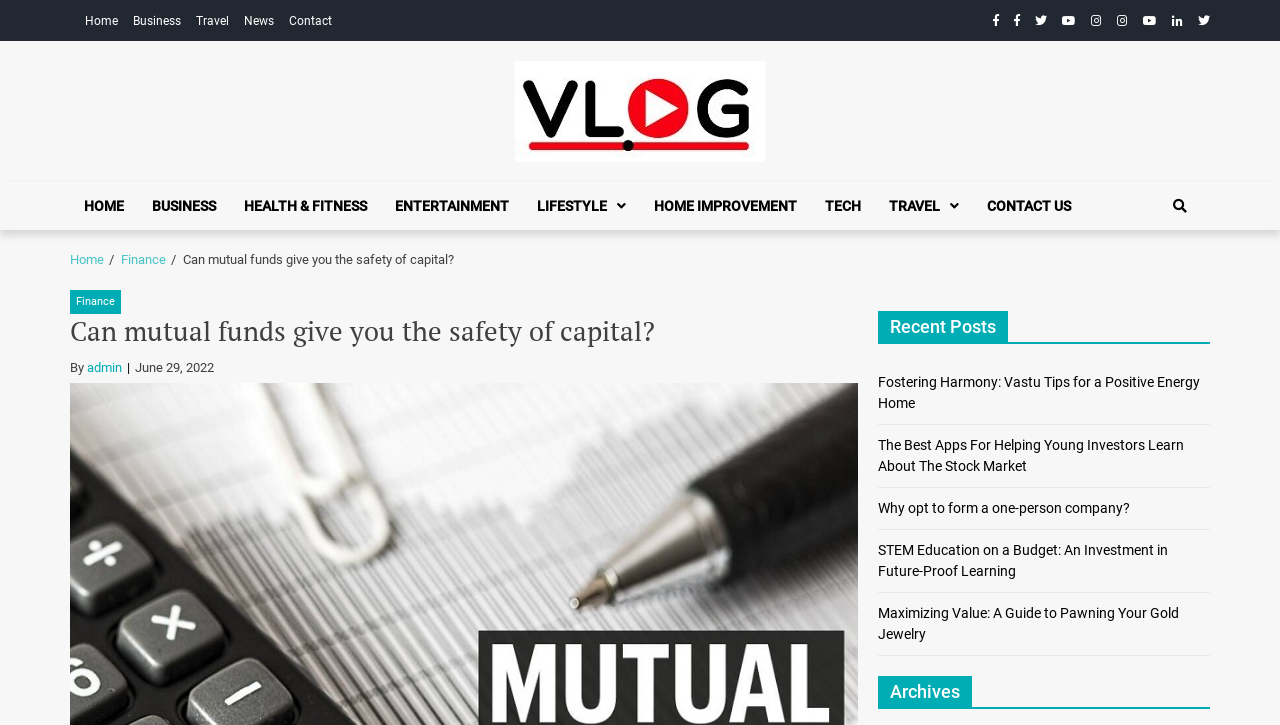Write an exhaustive caption that covers the webpage's main aspects.

The webpage is about a blog that discusses various topics, including finance, business, travel, and more. At the top, there is a navigation menu with links to different sections, including Home, Business, Travel, News, and Contact. Below this menu, there are social media links to Facebook, Twitter, YouTube, Instagram, and LinkedIn.

On the left side, there is a secondary navigation menu with links to different categories, including HOME, BUSINESS, HEALTH & FITNESS, ENTERTAINMENT, LIFESTYLE, HOME IMPROVEMENT, TECH, TRAVEL, and CONTACT US.

The main content of the page is an article titled "Can mutual funds give you the safety of capital?" which is about finance. The article has a brief introduction and a heading that indicates it was written by "admin" on June 29, 2022.

Below the article, there is a section titled "Recent Posts" that lists five recent articles with links to each one. The articles cover various topics, including Vastu tips for a positive energy home, apps for young investors, forming a one-person company, STEM education on a budget, and pawning gold jewelry.

On the right side, there is a section titled "Archives" that appears to be a list of archived articles or posts.